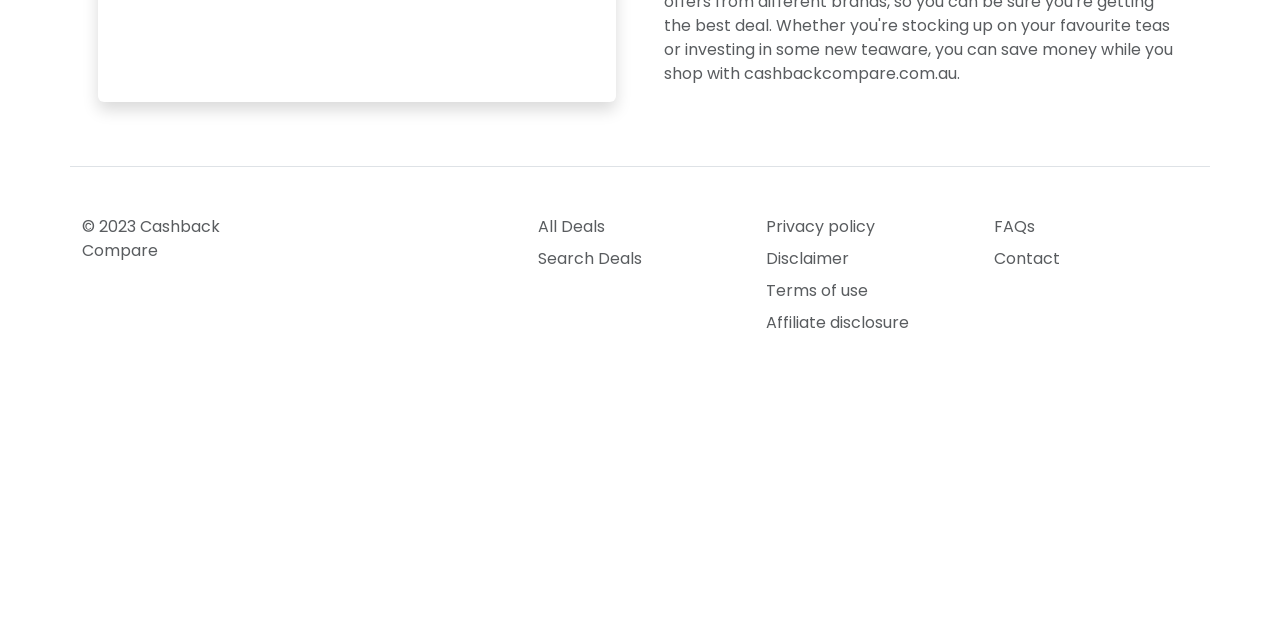Determine the bounding box for the UI element as described: "Affiliate disclosure". The coordinates should be represented as four float numbers between 0 and 1, formatted as [left, top, right, bottom].

[0.598, 0.486, 0.758, 0.524]